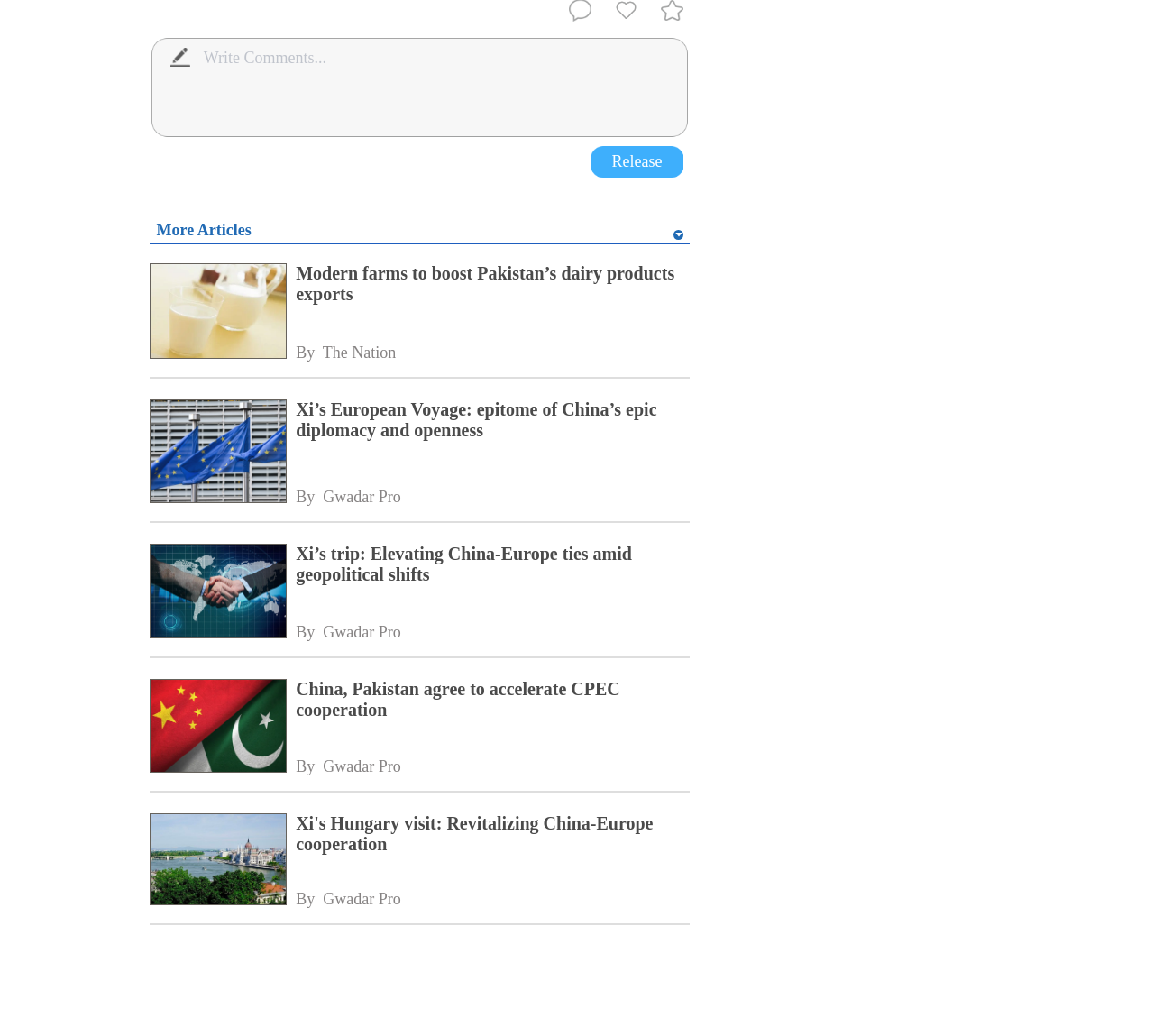Using the image as a reference, answer the following question in as much detail as possible:
How many article links are on this webpage?

I counted the number of link elements with a heading element as its child, which indicates an article link. There are 6 such links on this webpage.